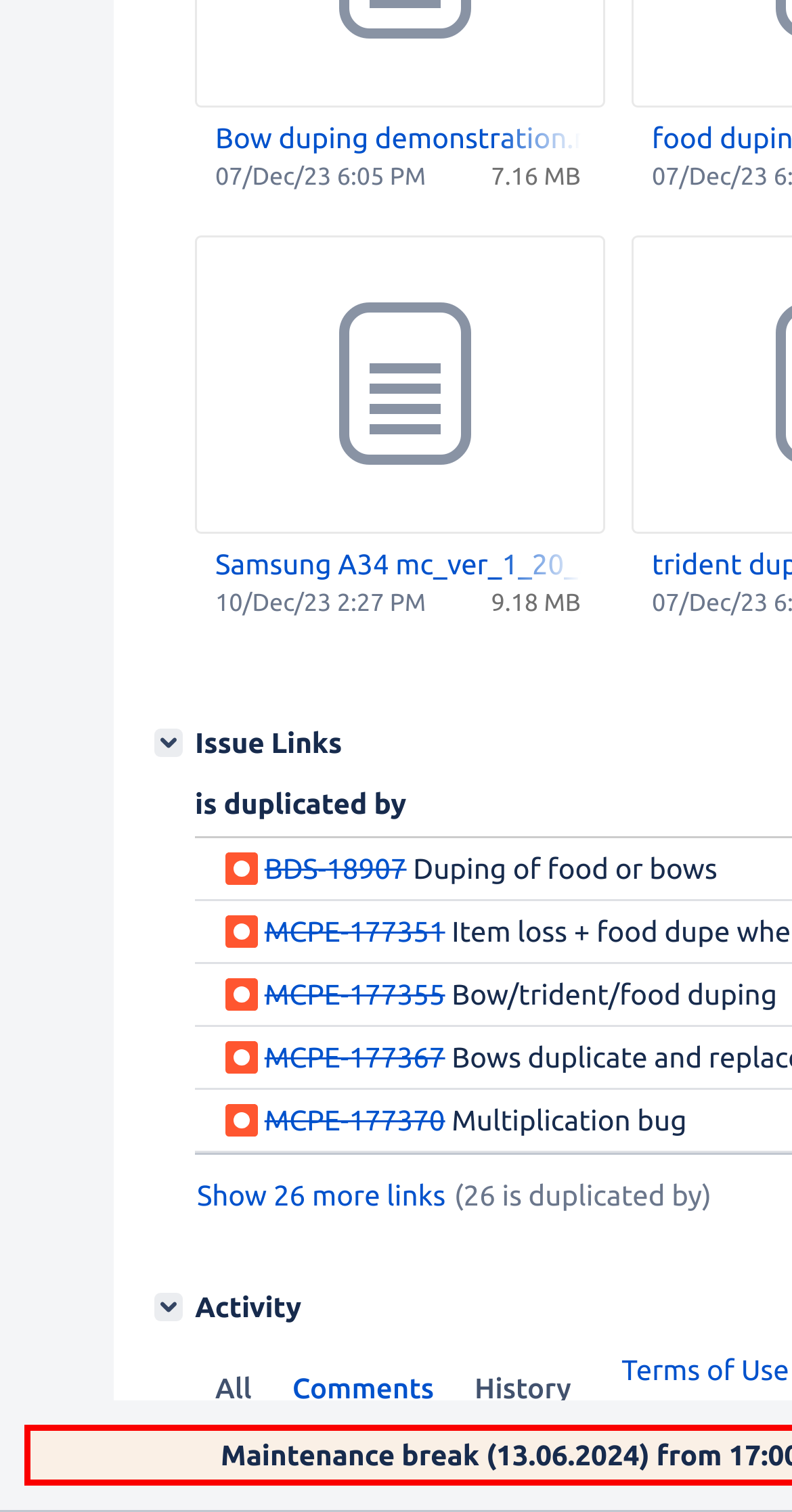Given the description: "Gary Mintchell", determine the bounding box coordinates of the UI element. The coordinates should be formatted as four float numbers between 0 and 1, [left, top, right, bottom].

None